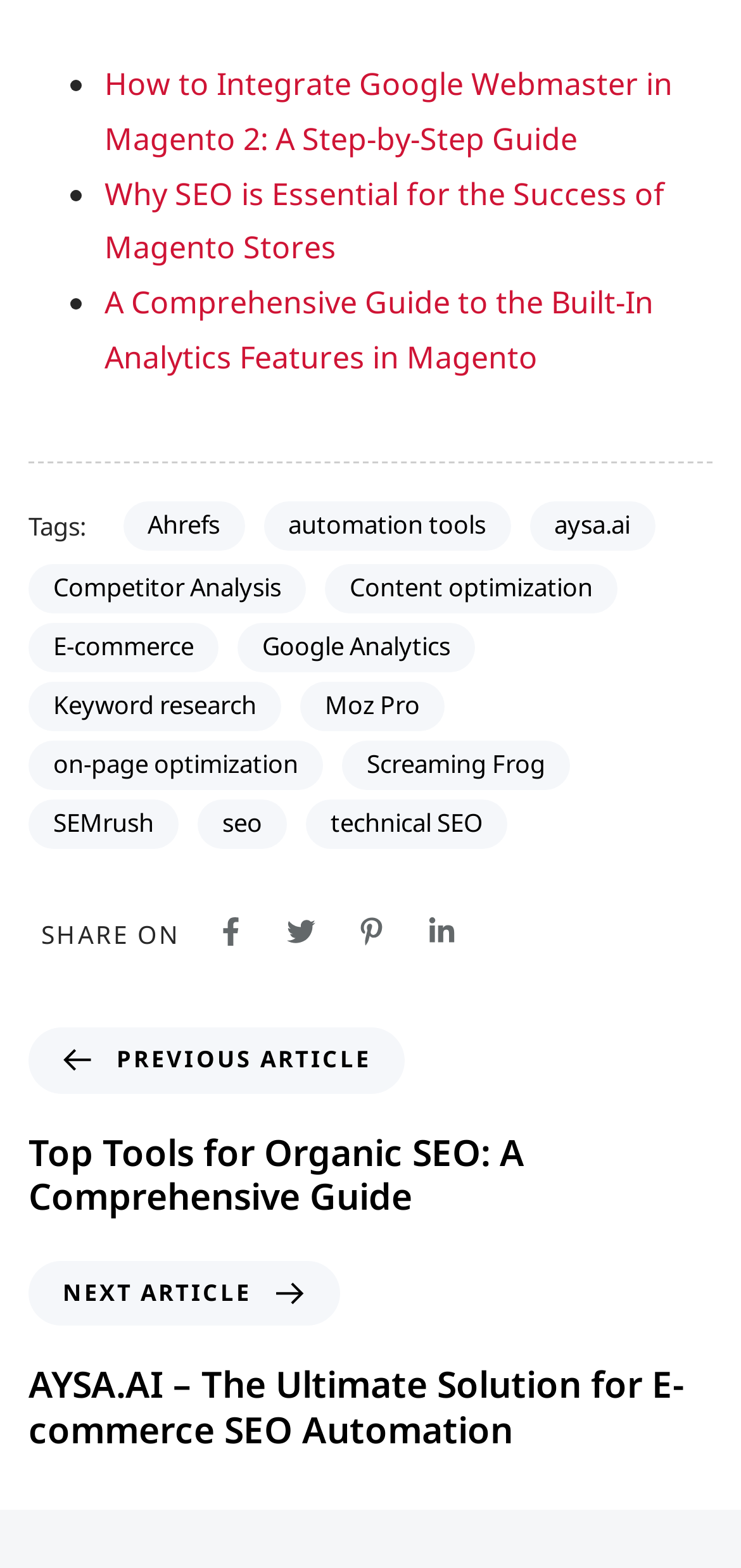Provide your answer in one word or a succinct phrase for the question: 
What is the topic of the first article?

Google Webmaster